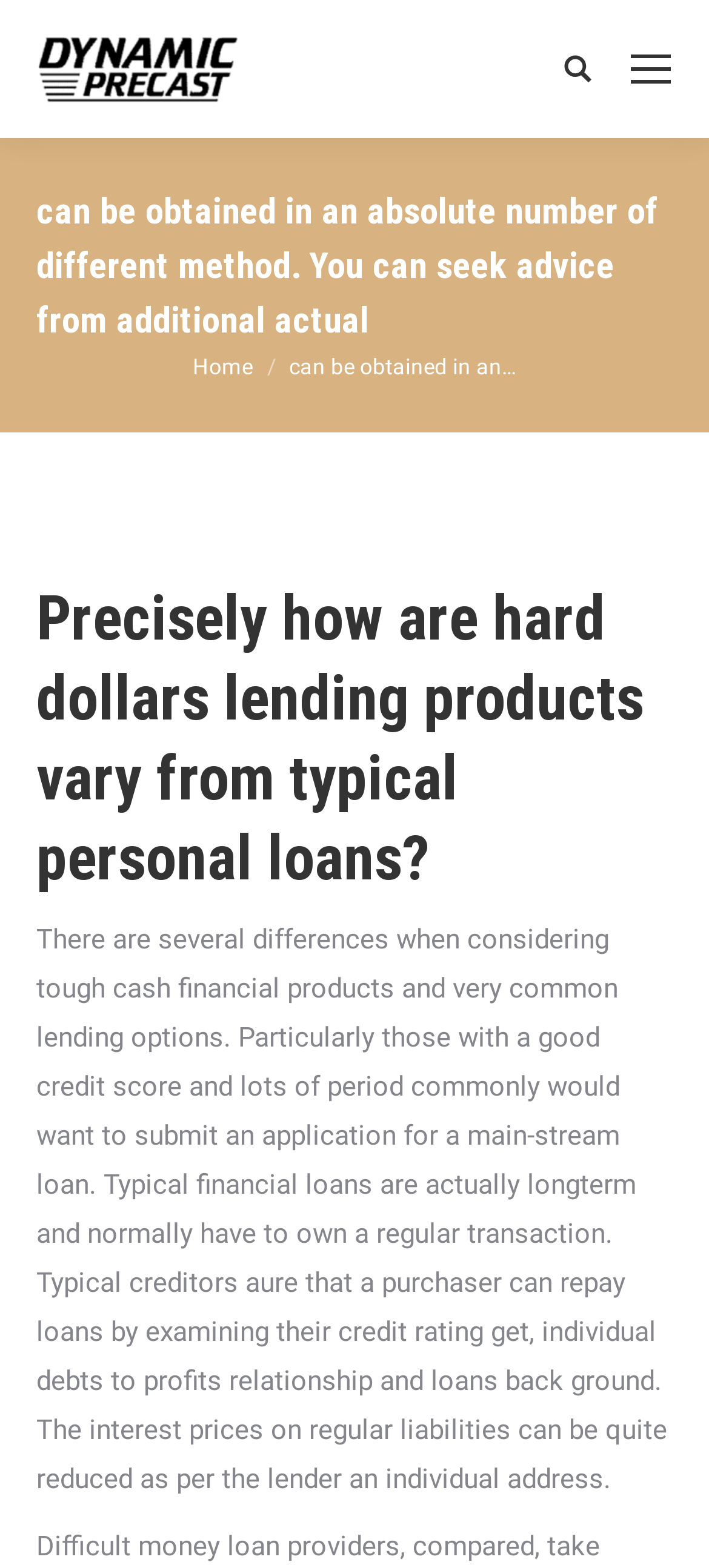Analyze the image and provide a detailed answer to the question: What is the relationship between credit score and loan approval?

According to the webpage content, typical creditors check a buyer's credit rating score, individual debts to income ratio, and loan history to determine their ability to repay loans. This implies that having a good credit score increases the chances of loan approval.